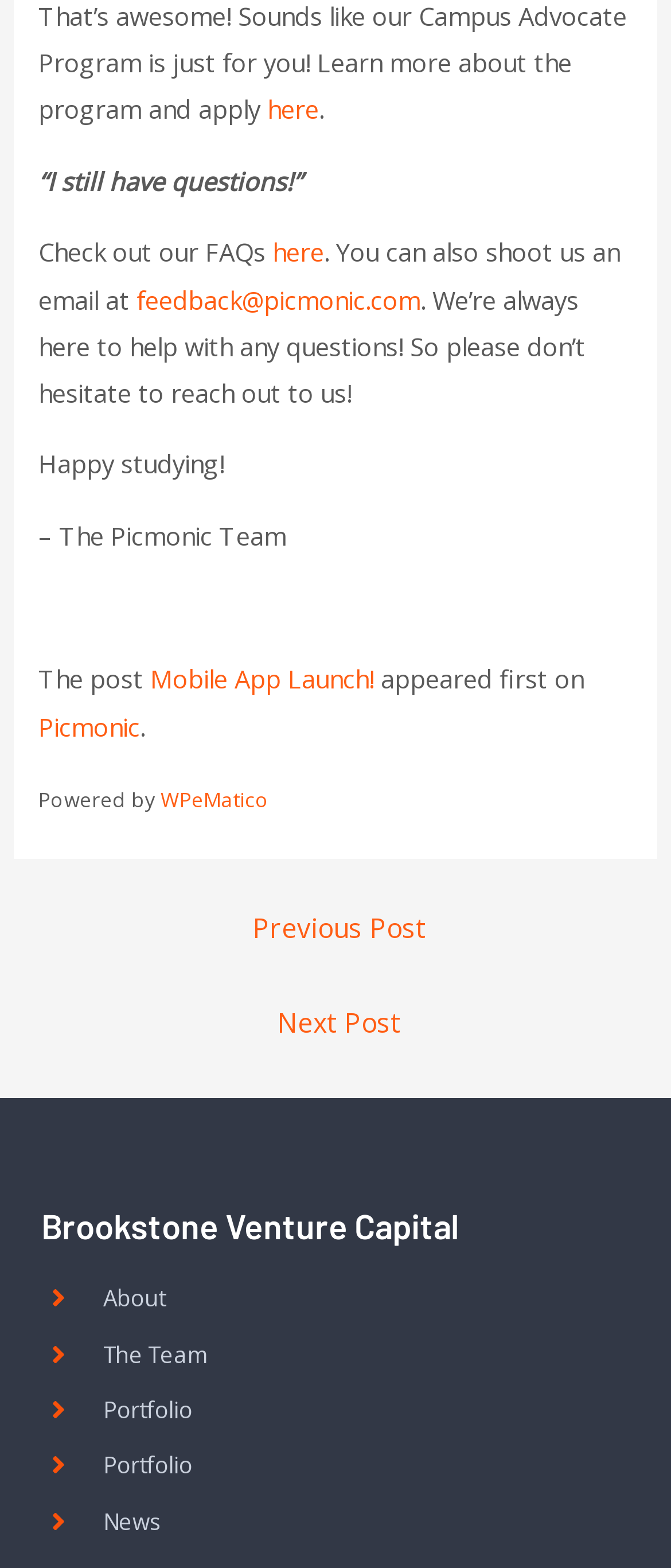Show me the bounding box coordinates of the clickable region to achieve the task as per the instruction: "Email feedback to Picmonic".

[0.204, 0.18, 0.627, 0.201]